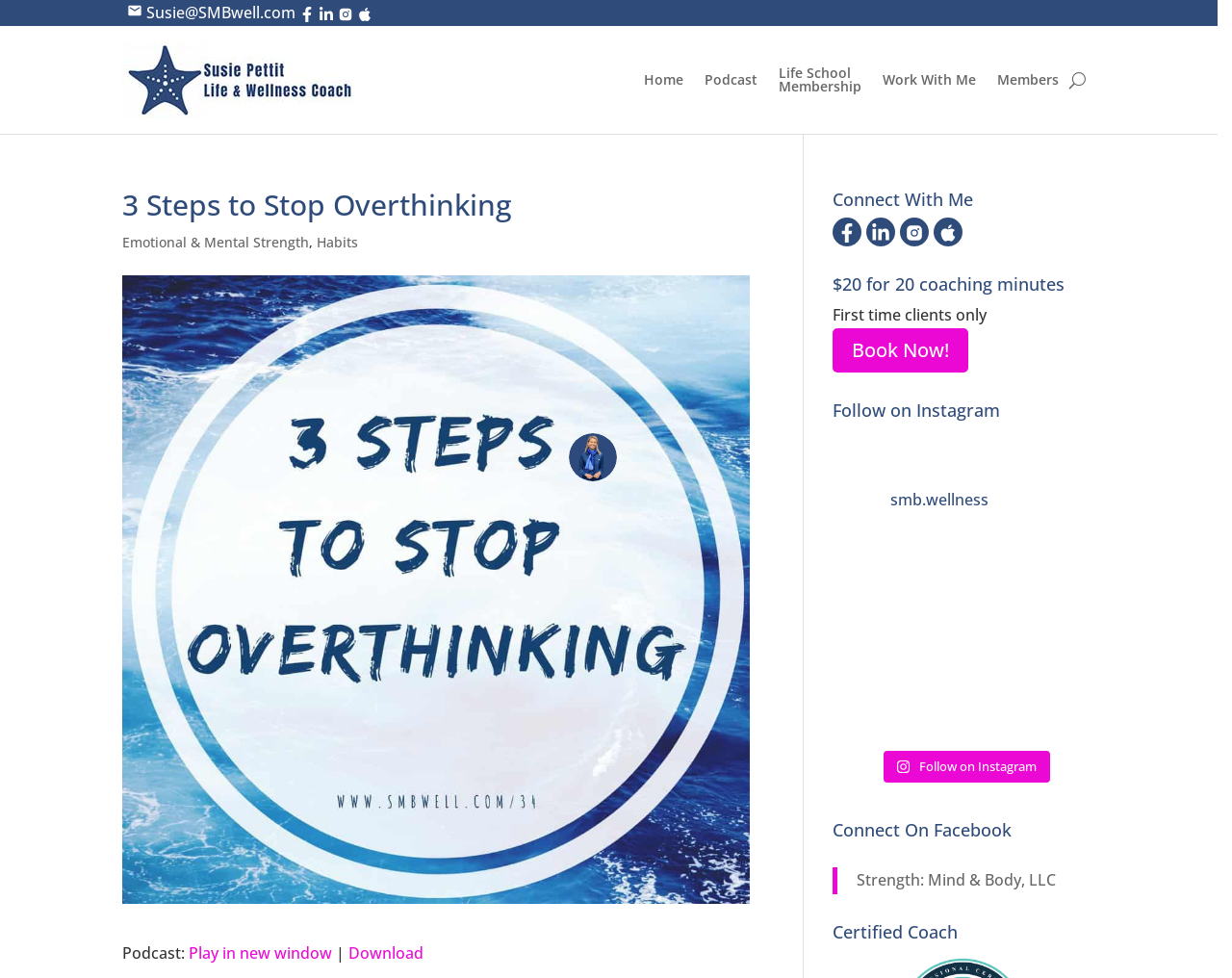Can you specify the bounding box coordinates for the region that should be clicked to fulfill this instruction: "Download the episode".

[0.282, 0.964, 0.343, 0.986]